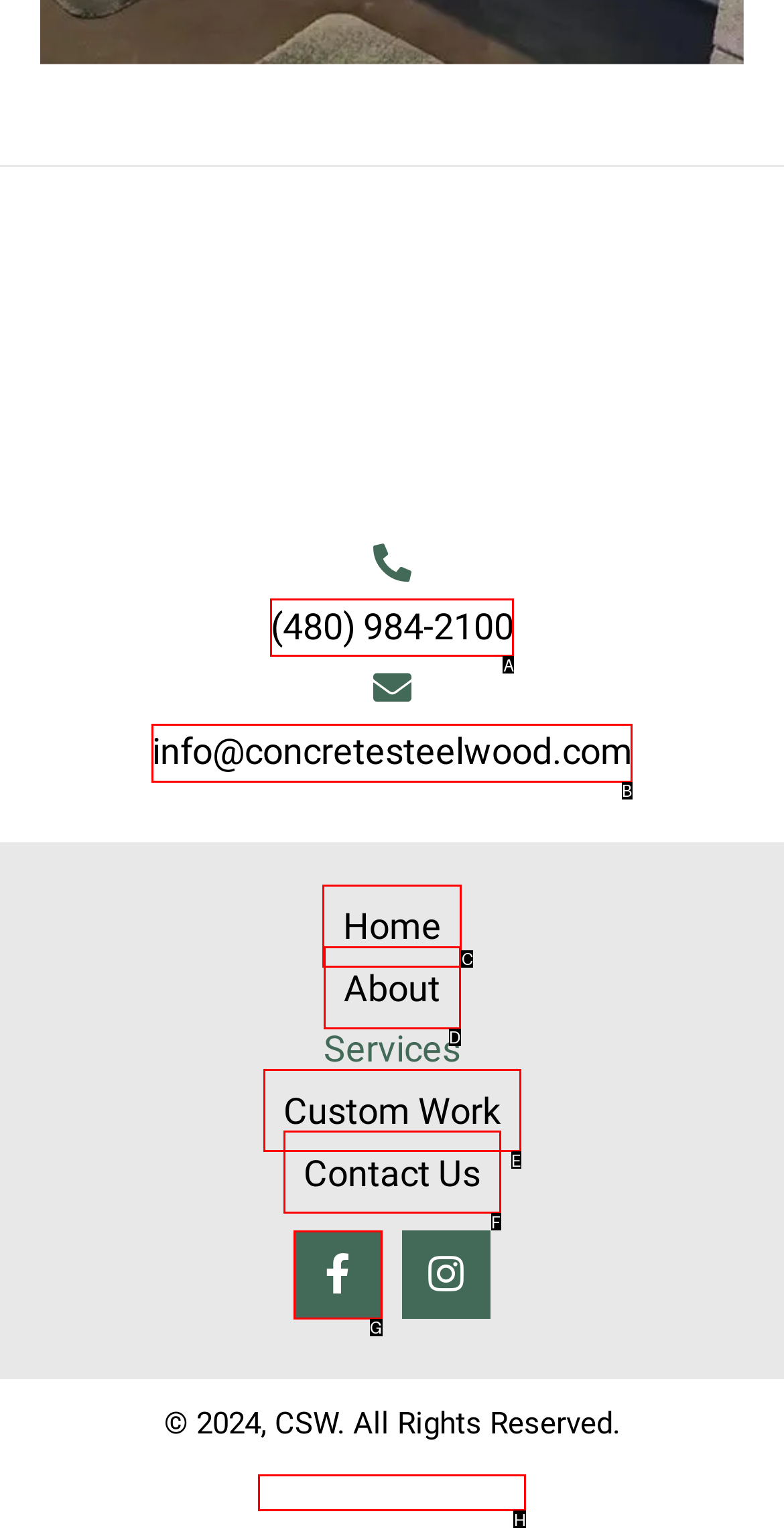Please identify the correct UI element to click for the task: Send an email Respond with the letter of the appropriate option.

B